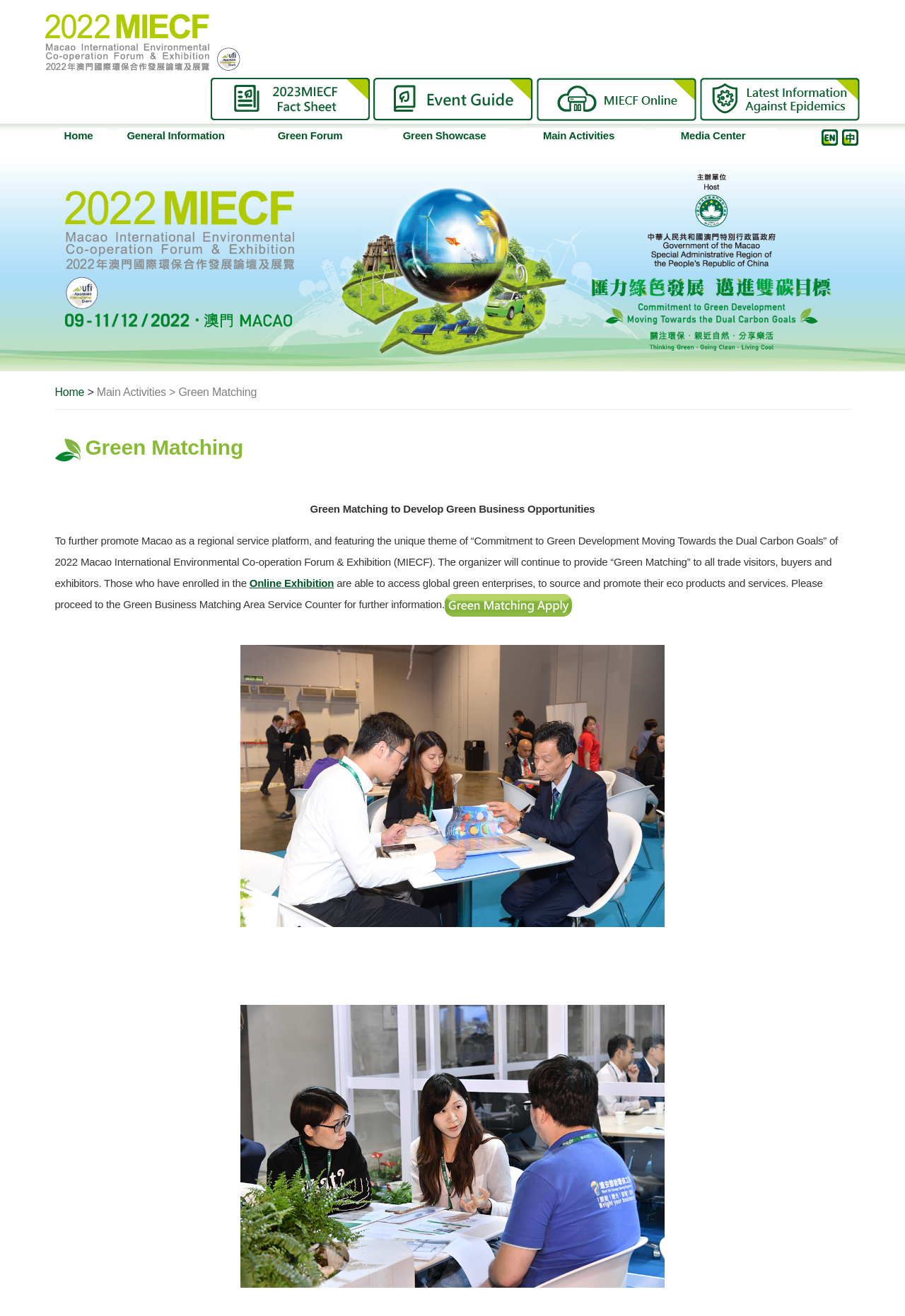How many images are on the top navigation bar?
Based on the screenshot, respond with a single word or phrase.

5